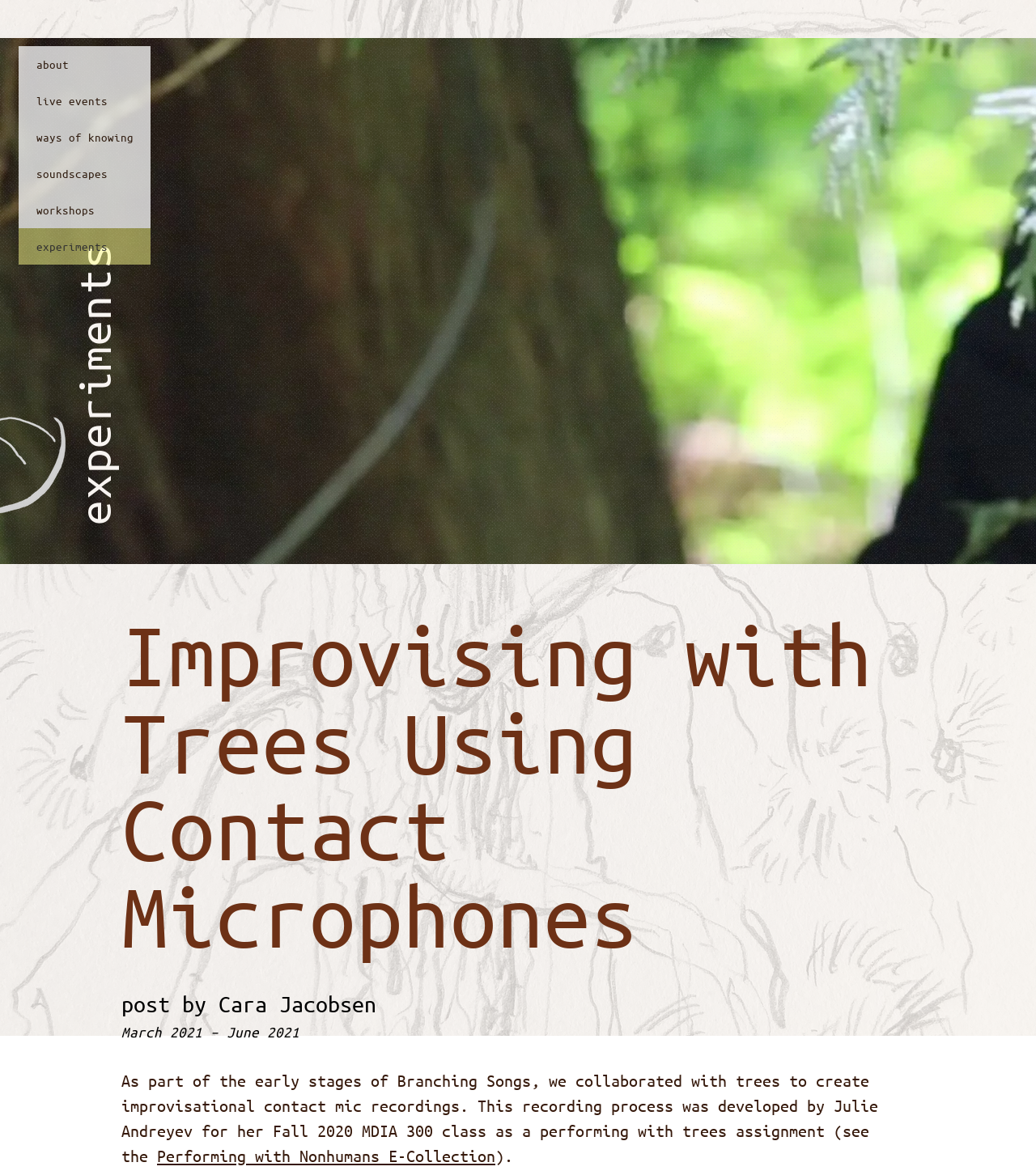Kindly provide the bounding box coordinates of the section you need to click on to fulfill the given instruction: "visit soundscapes".

[0.018, 0.132, 0.145, 0.163]